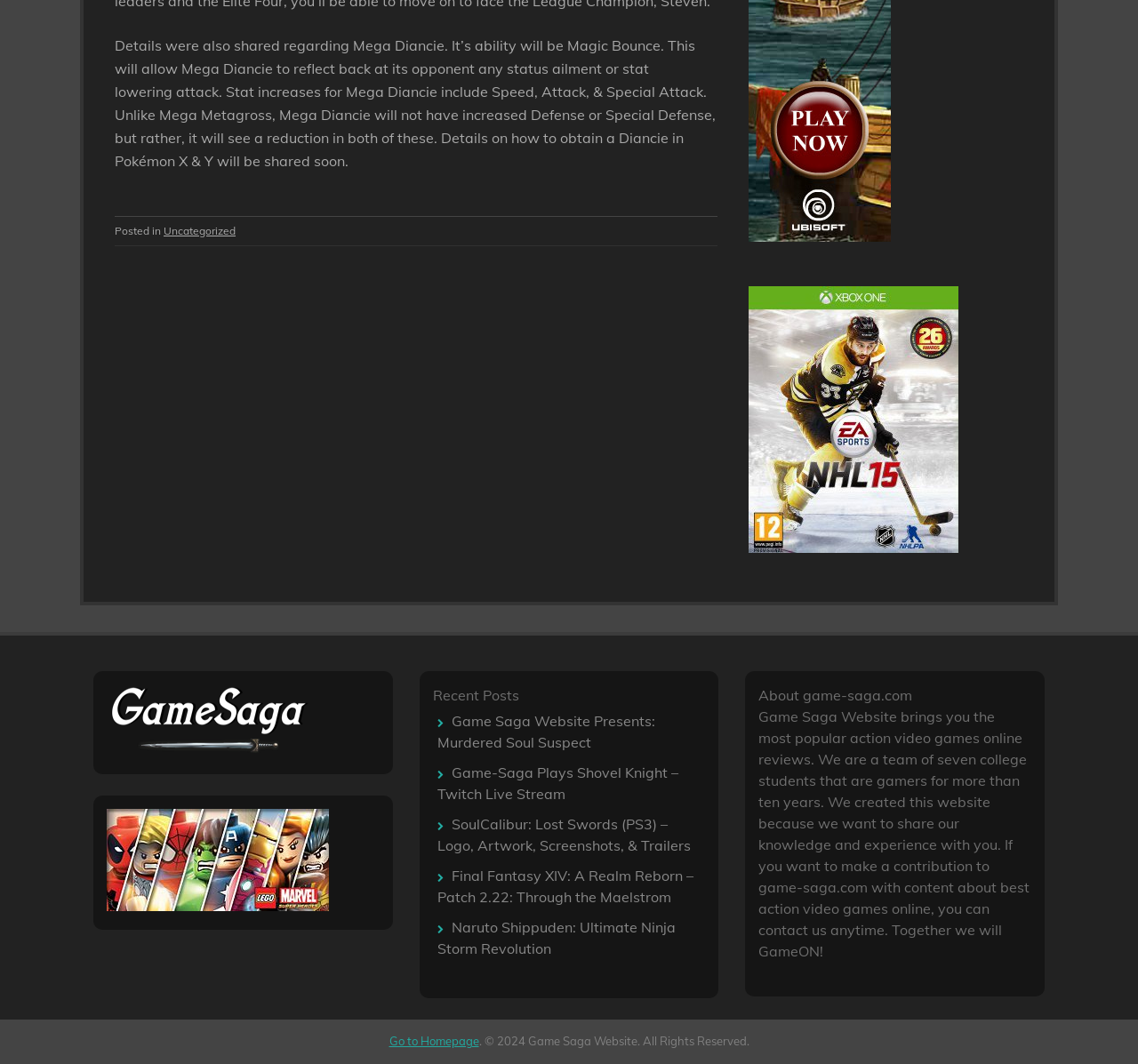What is the copyright year of game-saga.com?
Using the visual information from the image, give a one-word or short-phrase answer.

2024